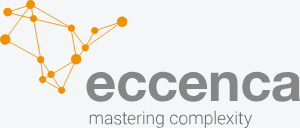Answer in one word or a short phrase: 
What does the network of nodes symbolize?

Complexity and data relationships